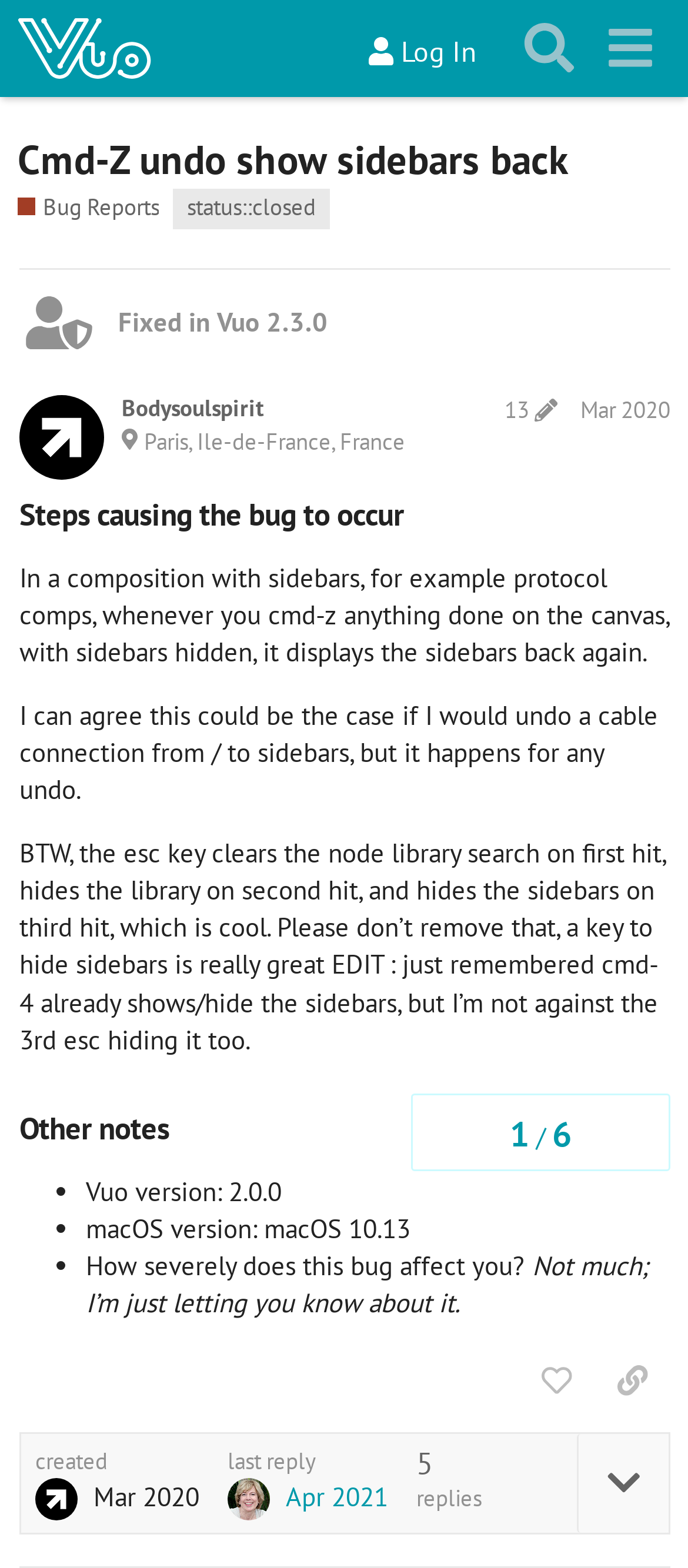What is the version of Vuo mentioned in the post?
Refer to the image and give a detailed answer to the question.

The version of Vuo can be found in the 'Other notes' section of the post, where it says 'Vuo version: 2.0.0'.